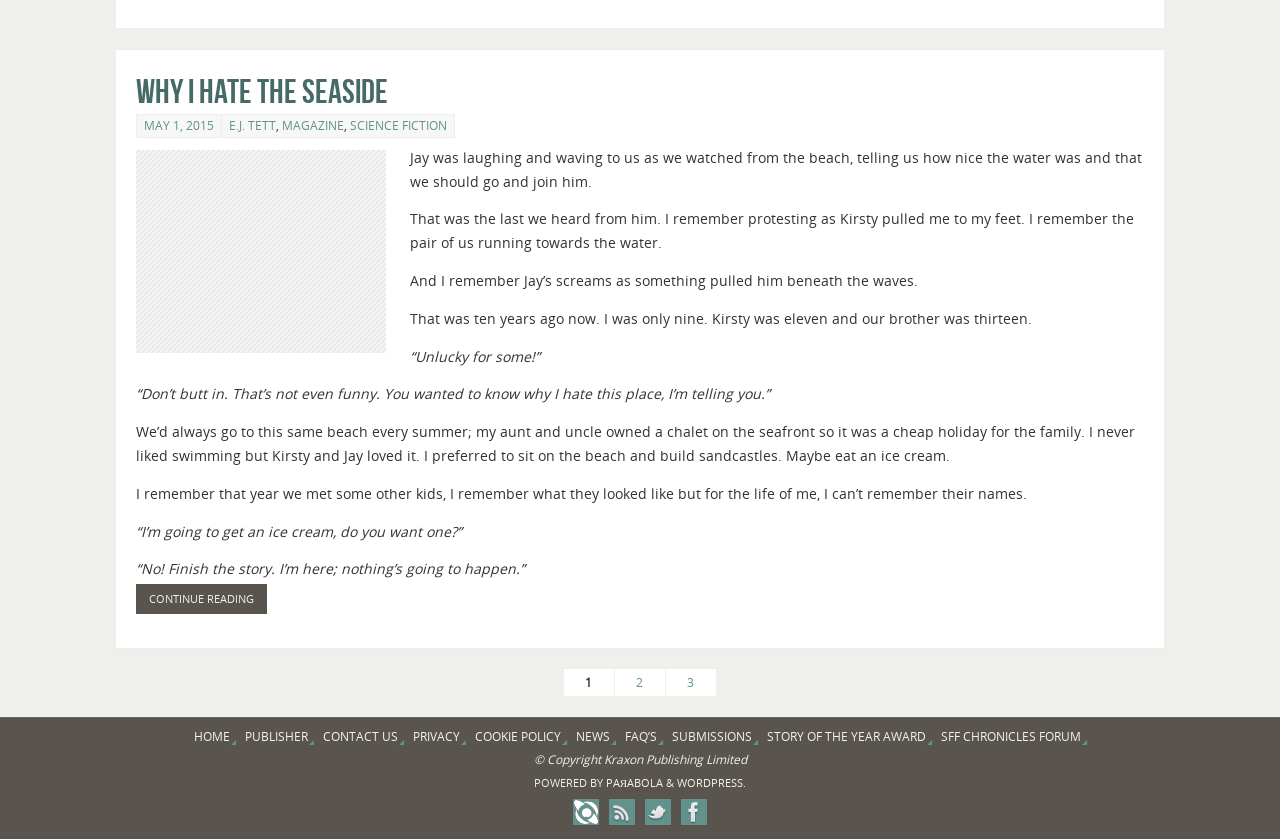What is the date of the article?
Please use the image to deliver a detailed and complete answer.

The date of the article is mentioned in the header section of the webpage, below the title of the article. It is written as 'MAY 1, 2015', indicating that this is the date when the article was published.